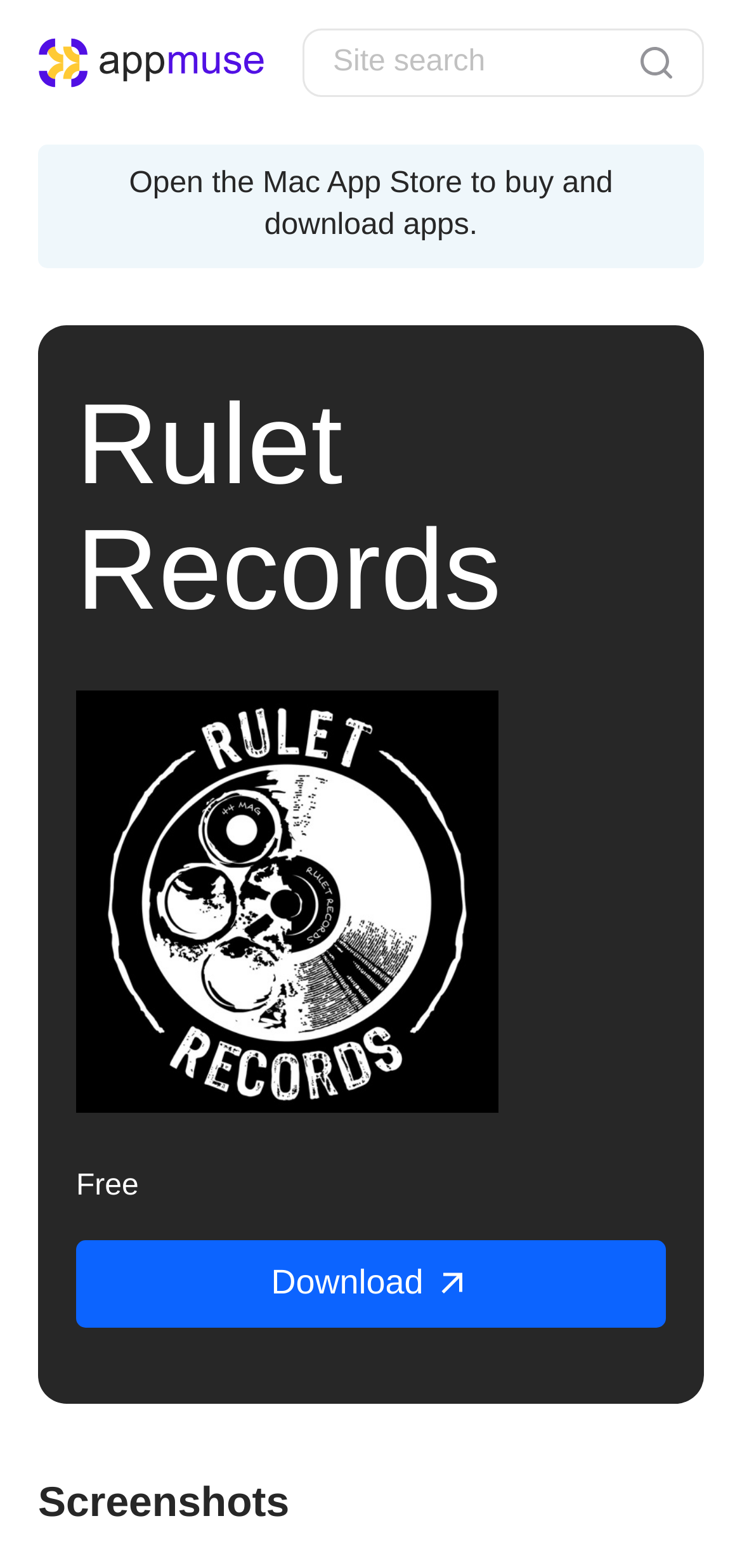What is the purpose of the search box?
From the screenshot, provide a brief answer in one word or phrase.

Site search